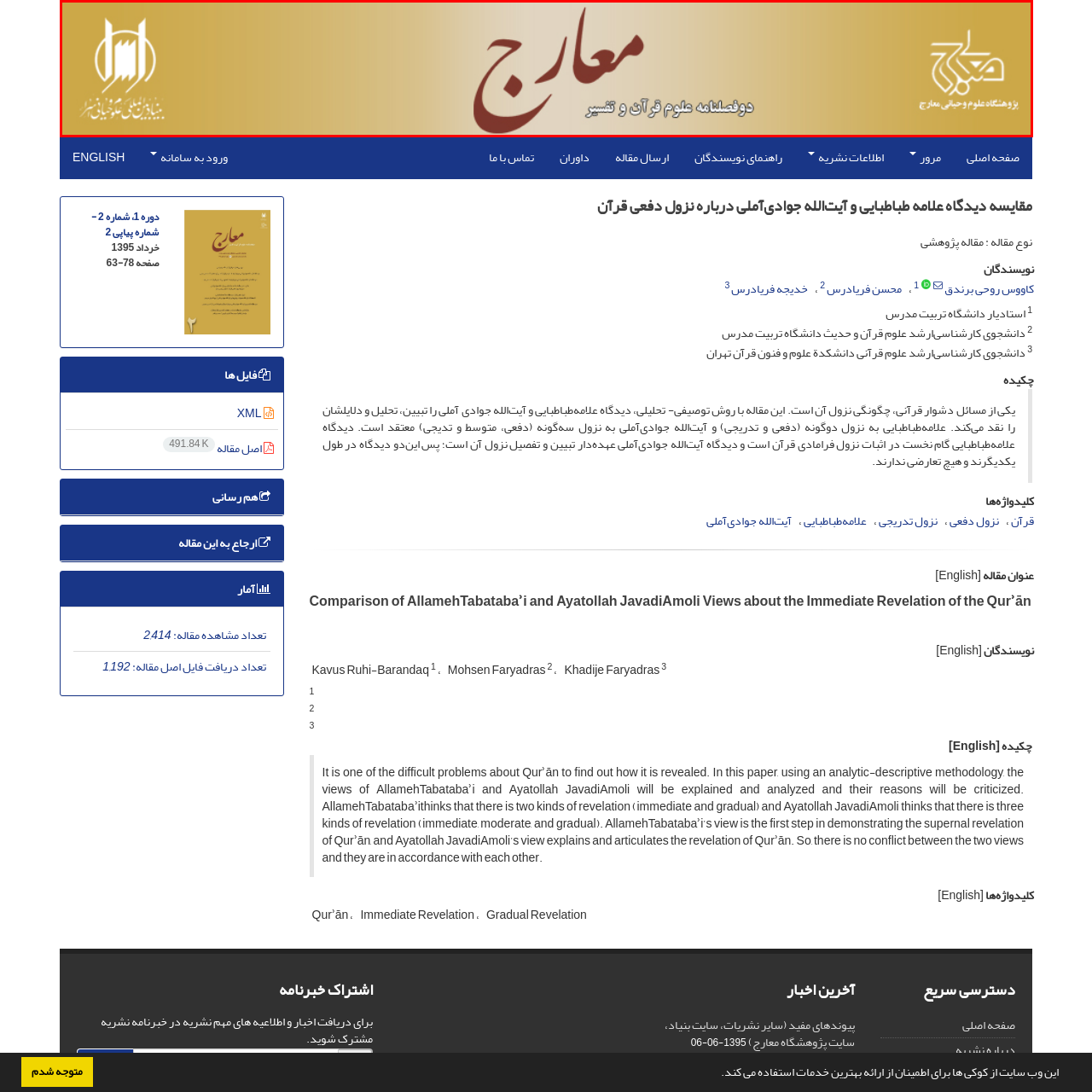Give a comprehensive caption for the image marked by the red rectangle.

The image features a stylish header for a scholarly publication titled "معارج," which translates to "Ascent." The background has a gradient of warm colors, transitioning from soft beige to a deeper shade, creating an elegant and professional appearance. The logo on the left reflects the journal's commitment to the sciences of the Quran and its interpretation, while the text on the right indicates that it is a specialized journal in this field. Below the main title, the subtitle emphasizes its focus on research related to Quranic sciences and interpretations, setting a scholarly tone for the content that follows. This visual representation perfectly encapsulates the essence of the journal and its academic pursuits.